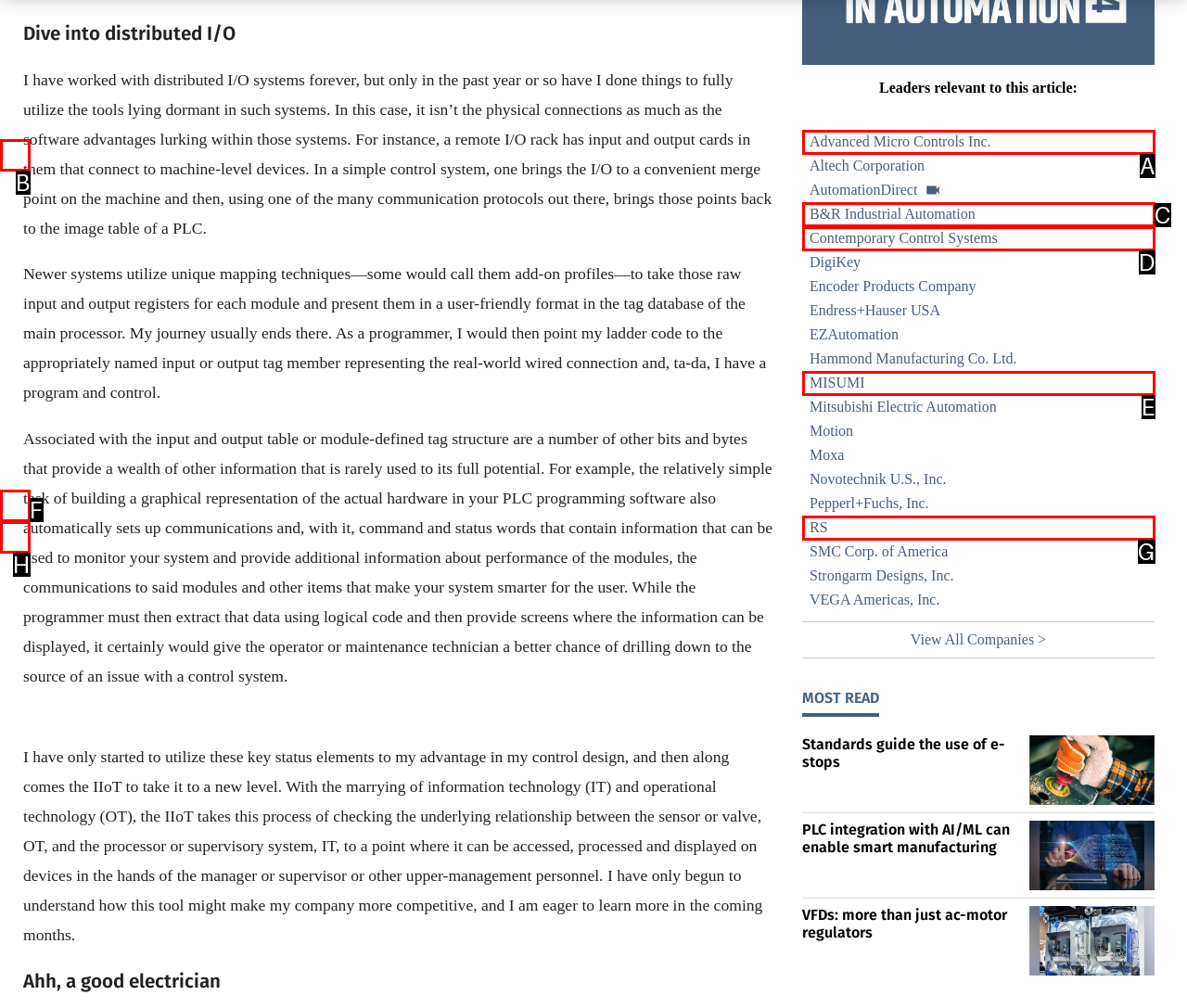From the provided options, which letter corresponds to the element described as: Contemporary Control Systems
Answer with the letter only.

D